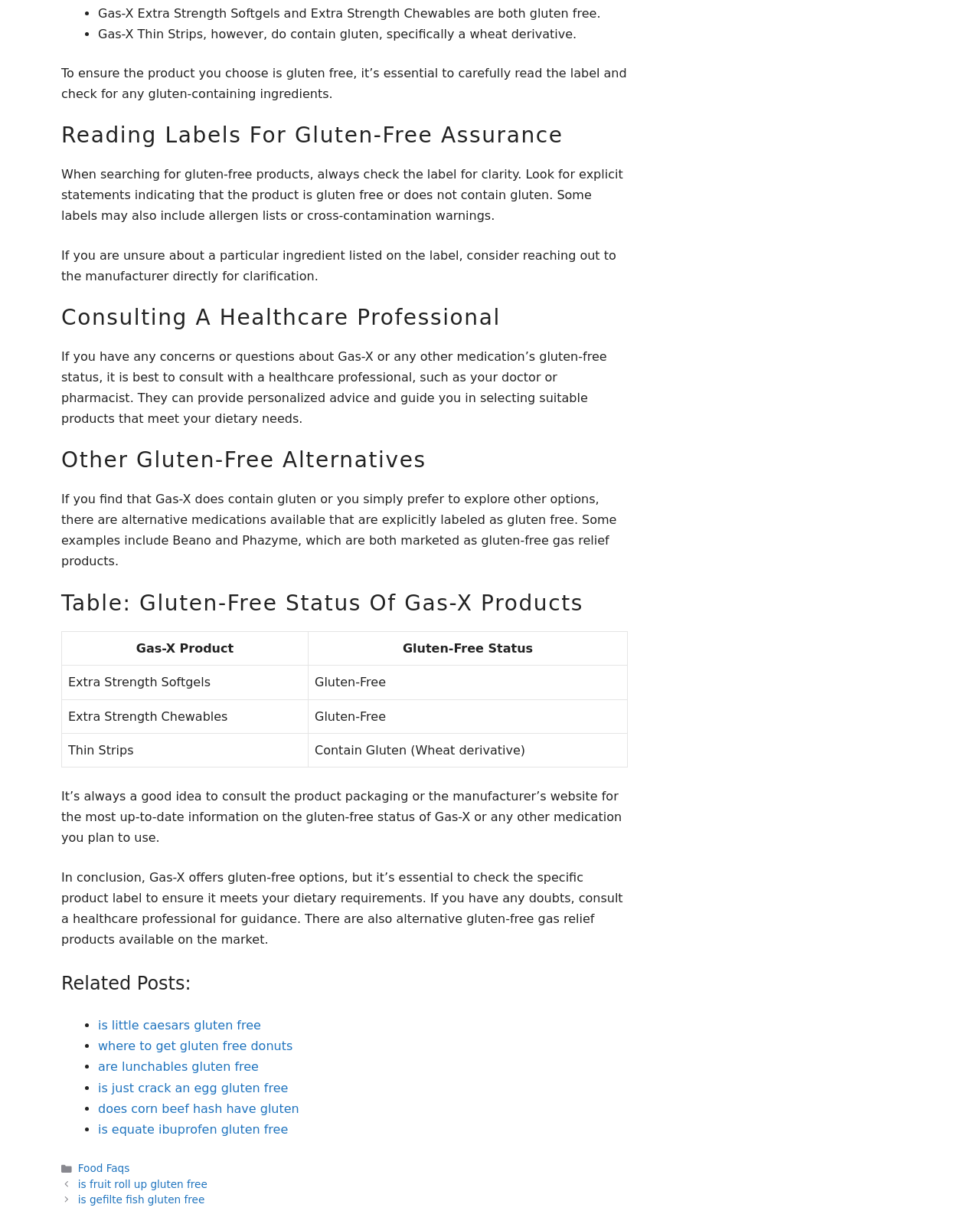Refer to the screenshot and give an in-depth answer to this question: What are some alternative gluten-free gas relief products?

The webpage mentions that if Gas-X does not meet your dietary needs, there are alternative medications available that are explicitly labeled as gluten-free, such as Beano and Phazyme.